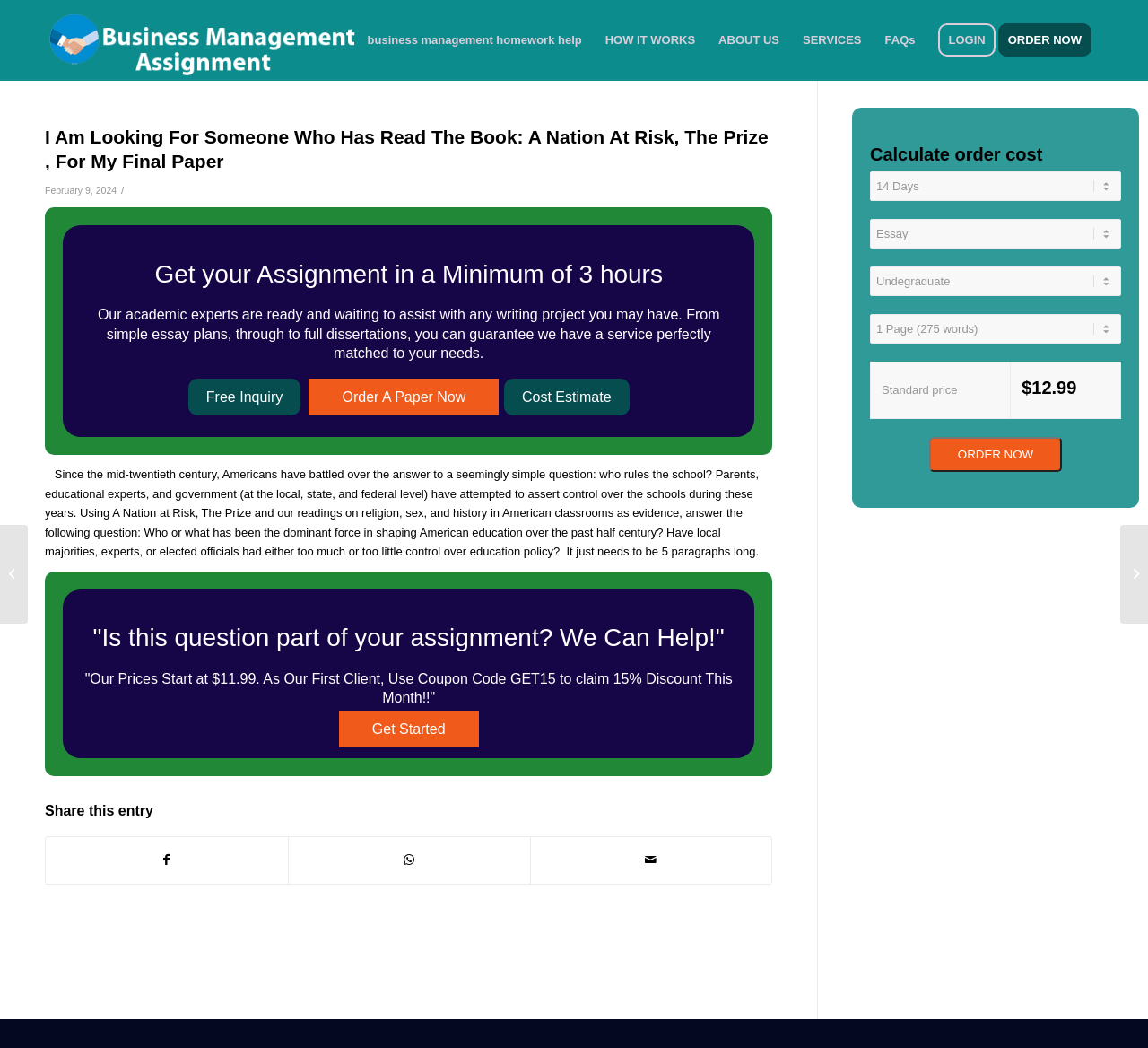Please identify the bounding box coordinates of the clickable area that will allow you to execute the instruction: "Order Now".

[0.811, 0.361, 0.902, 0.396]